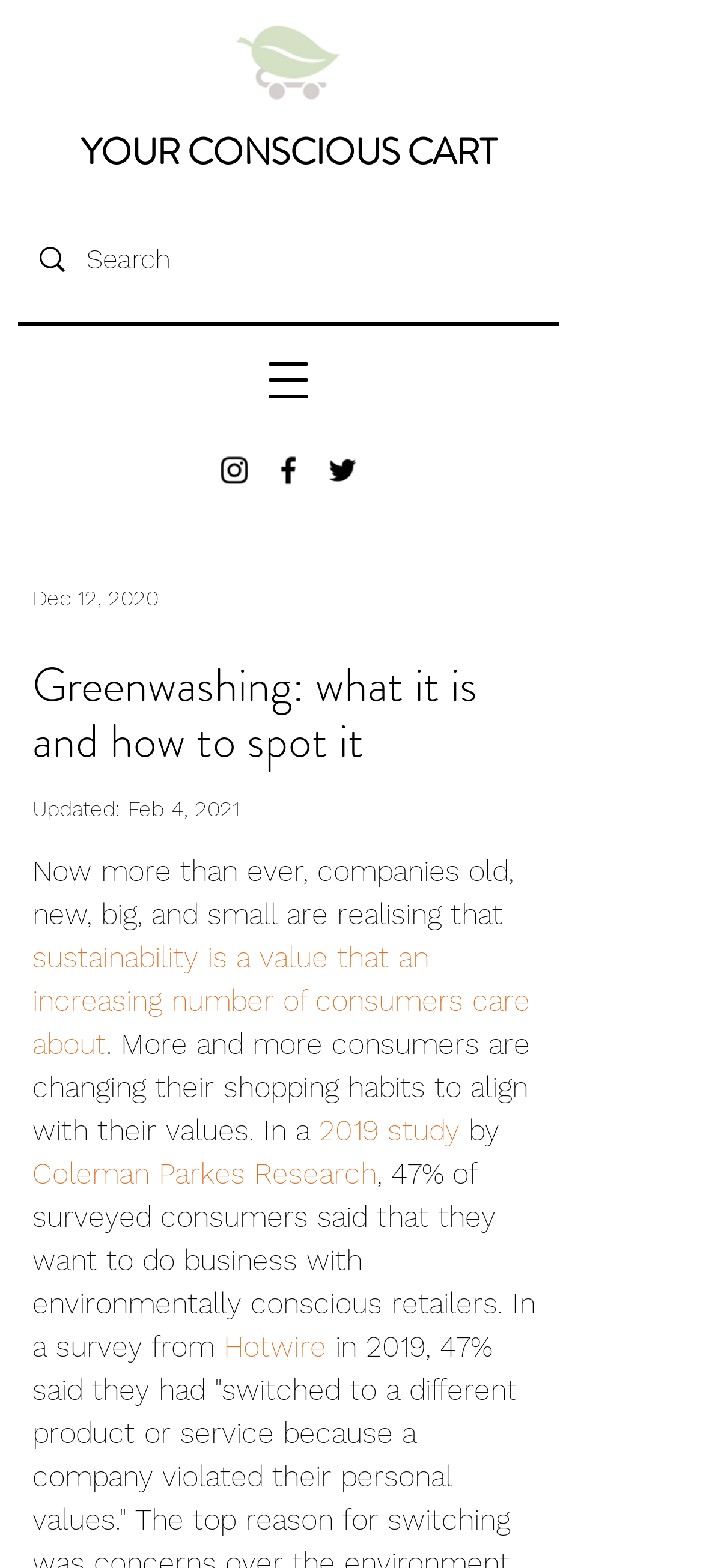Identify the bounding box coordinates of the element to click to follow this instruction: 'Search'. Ensure the coordinates are four float values between 0 and 1, provided as [left, top, right, bottom].

[0.123, 0.125, 0.697, 0.206]